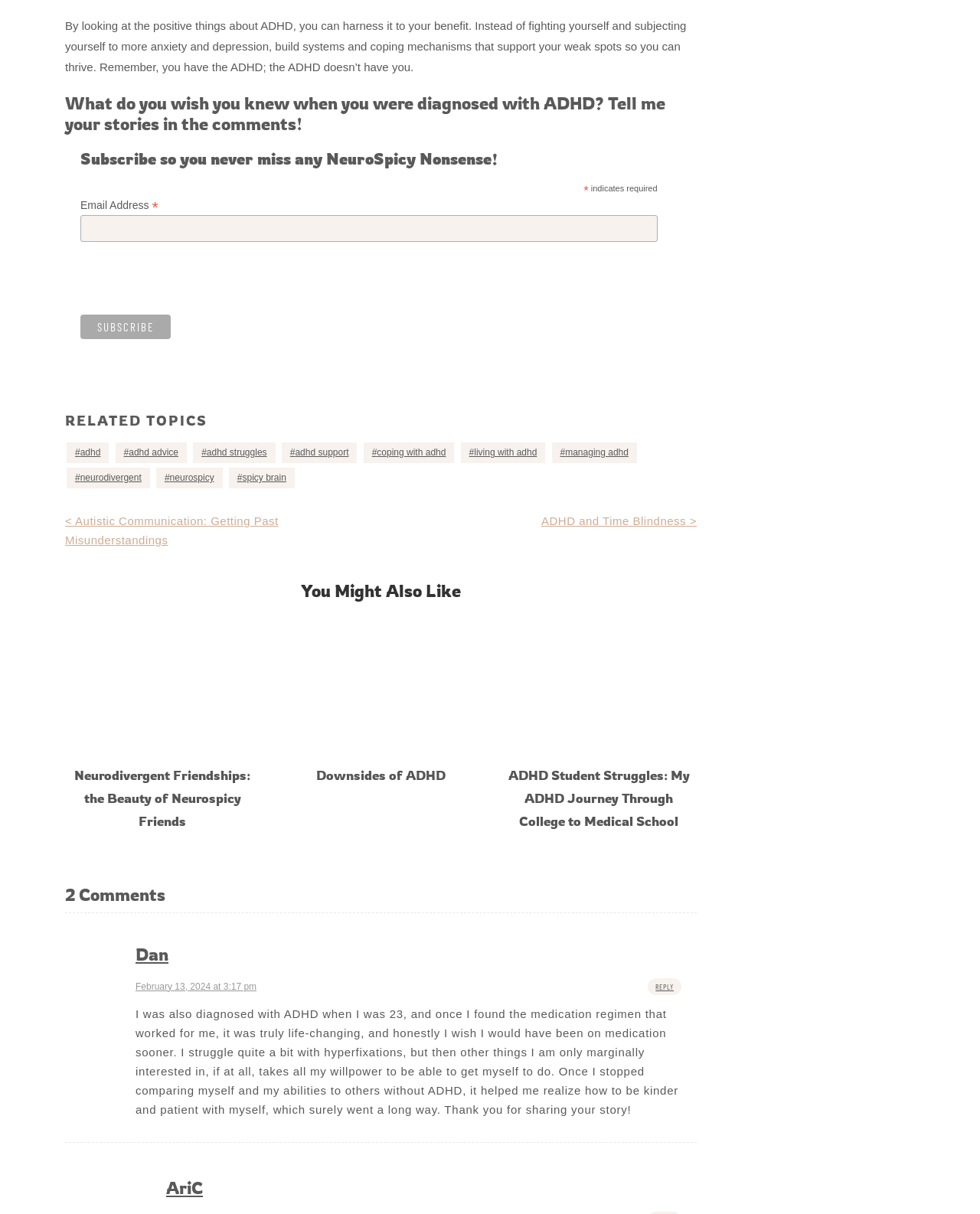Find and specify the bounding box coordinates that correspond to the clickable region for the instruction: "Read more about ADHD and Time Blindness".

[0.552, 0.424, 0.711, 0.435]